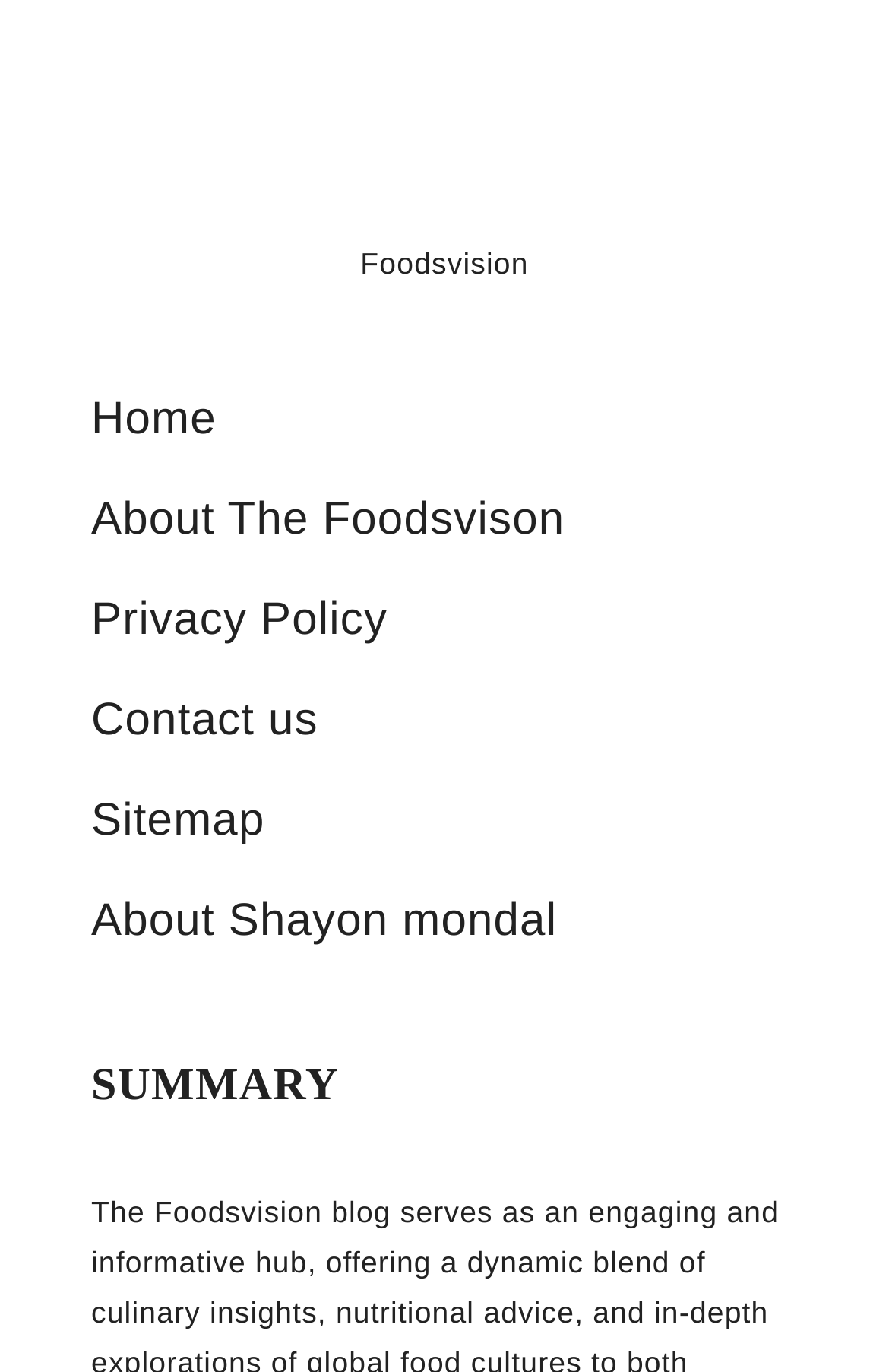For the given element description Home, determine the bounding box coordinates of the UI element. The coordinates should follow the format (top-left x, top-left y, bottom-right x, bottom-right y) and be within the range of 0 to 1.

[0.103, 0.287, 0.243, 0.324]